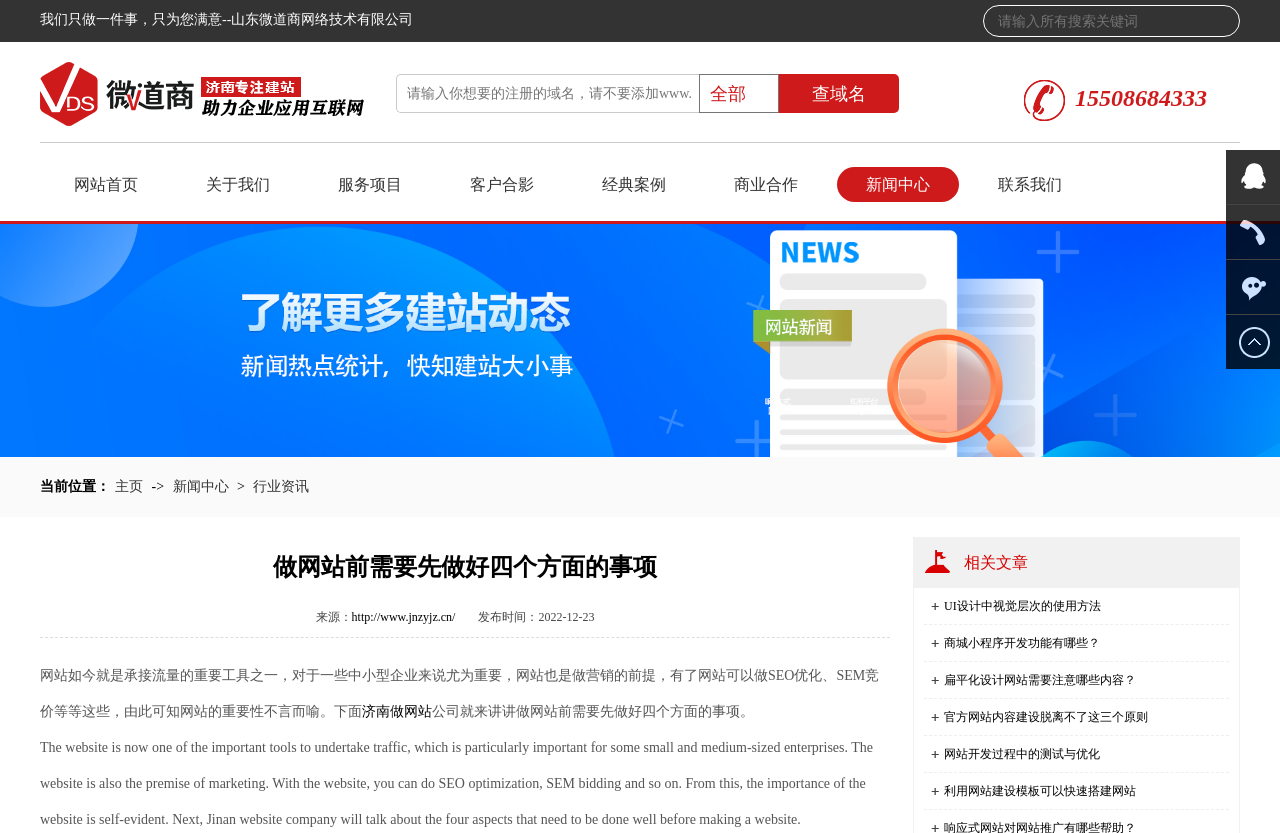Please determine the bounding box coordinates of the element's region to click for the following instruction: "check domain name availability".

[0.609, 0.089, 0.702, 0.136]